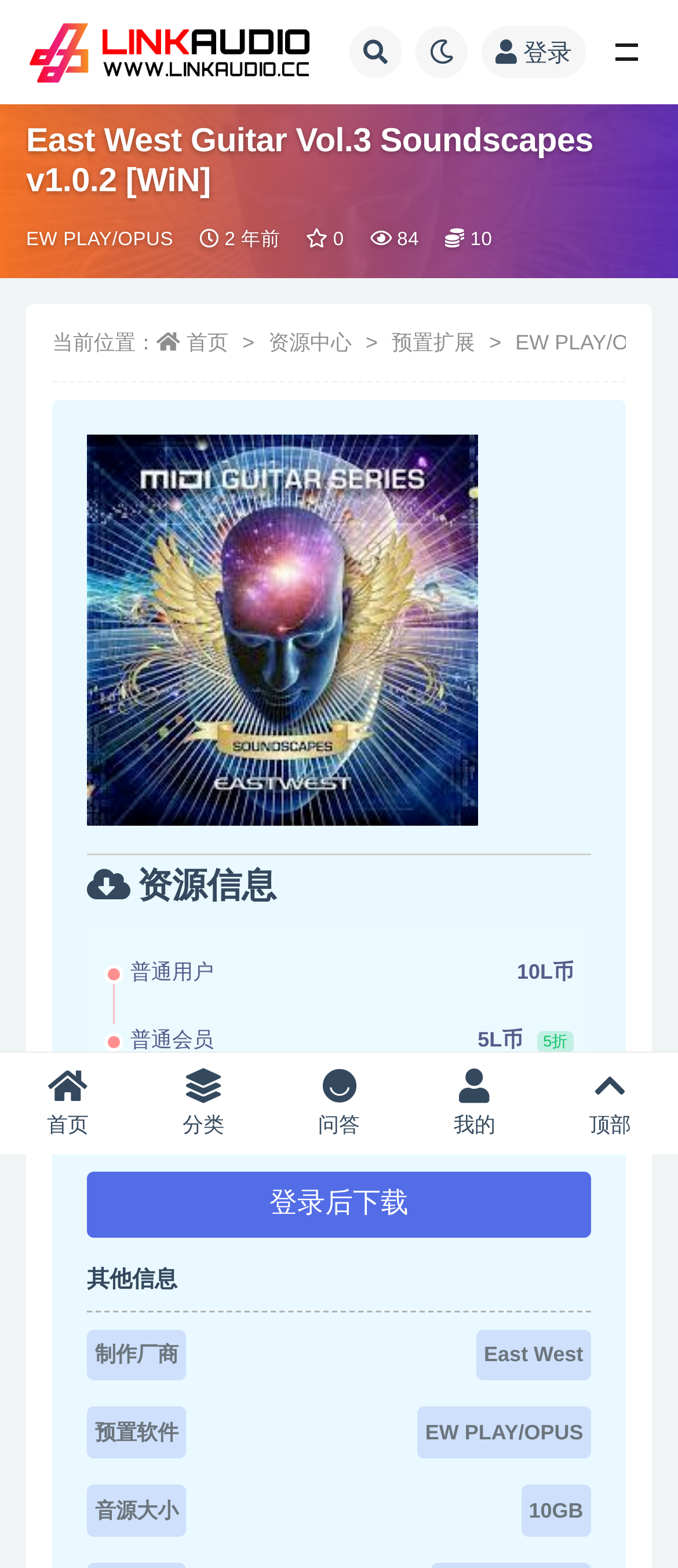Determine the bounding box coordinates of the clickable region to execute the instruction: "search for resources". The coordinates should be four float numbers between 0 and 1, denoted as [left, top, right, bottom].

[0.505, 0.027, 0.962, 0.093]